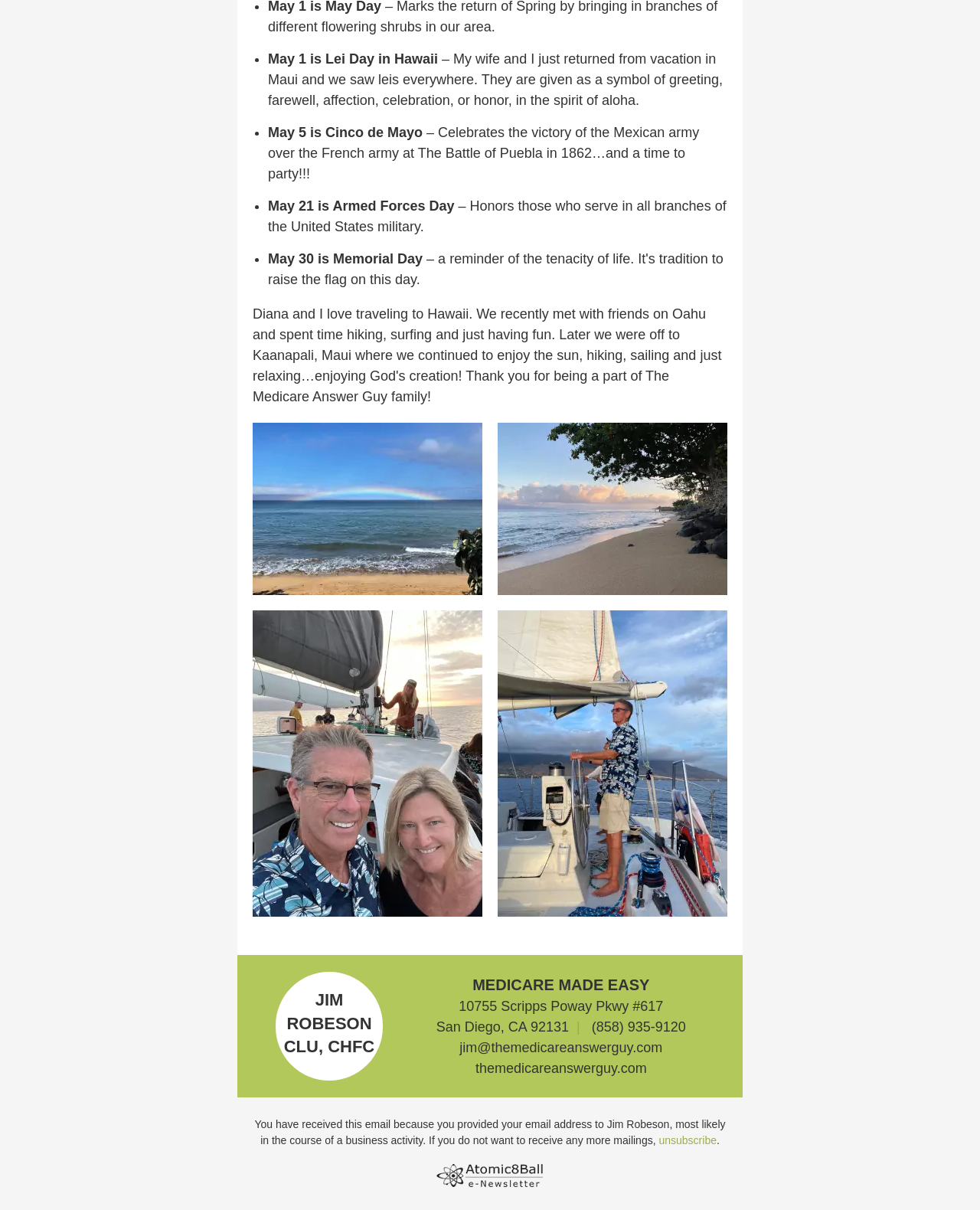What is celebrated on May 1 in Hawaii?
Observe the image and answer the question with a one-word or short phrase response.

Lei Day